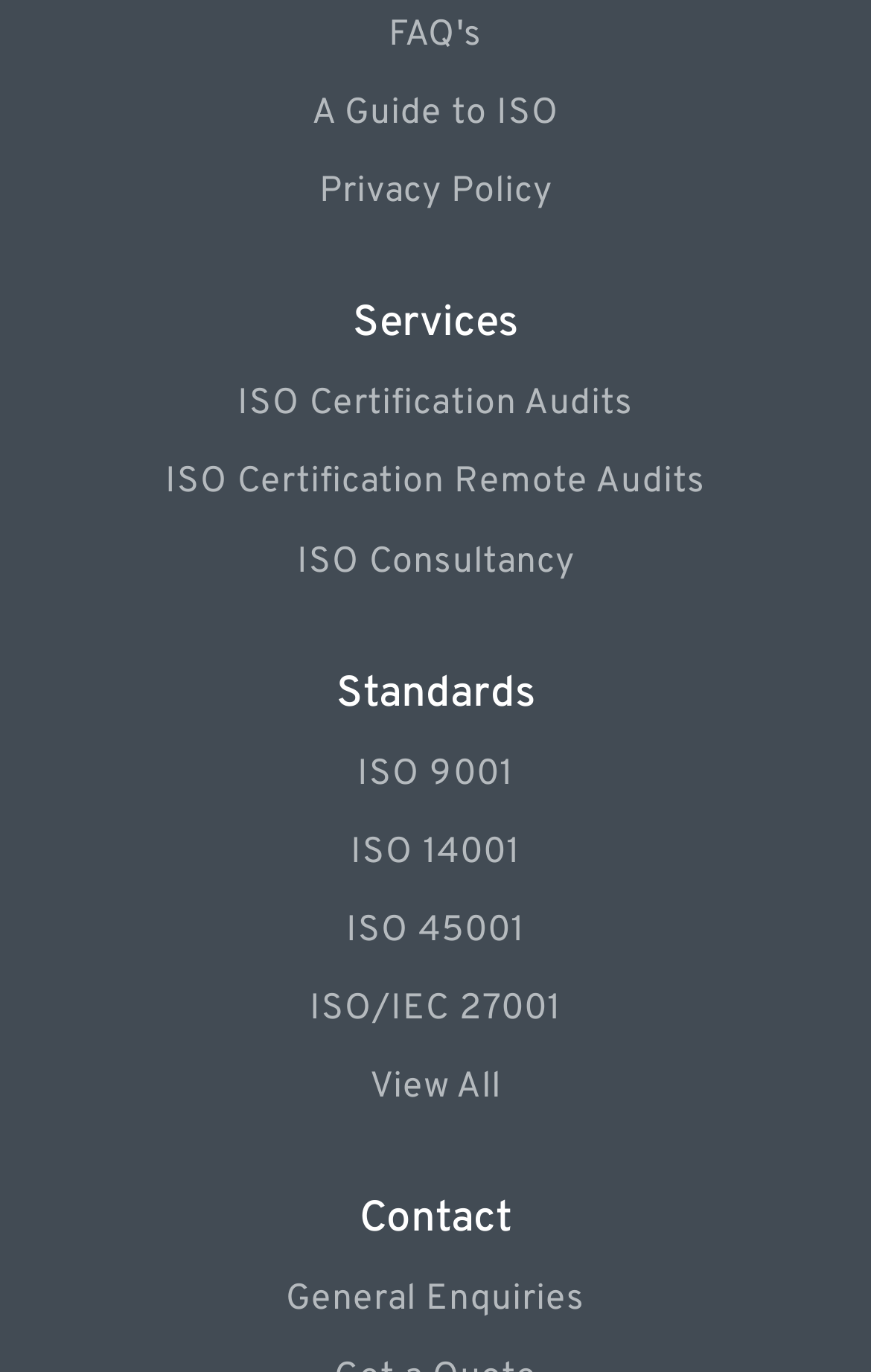Determine the bounding box for the described UI element: "View All".

[0.425, 0.777, 0.575, 0.809]